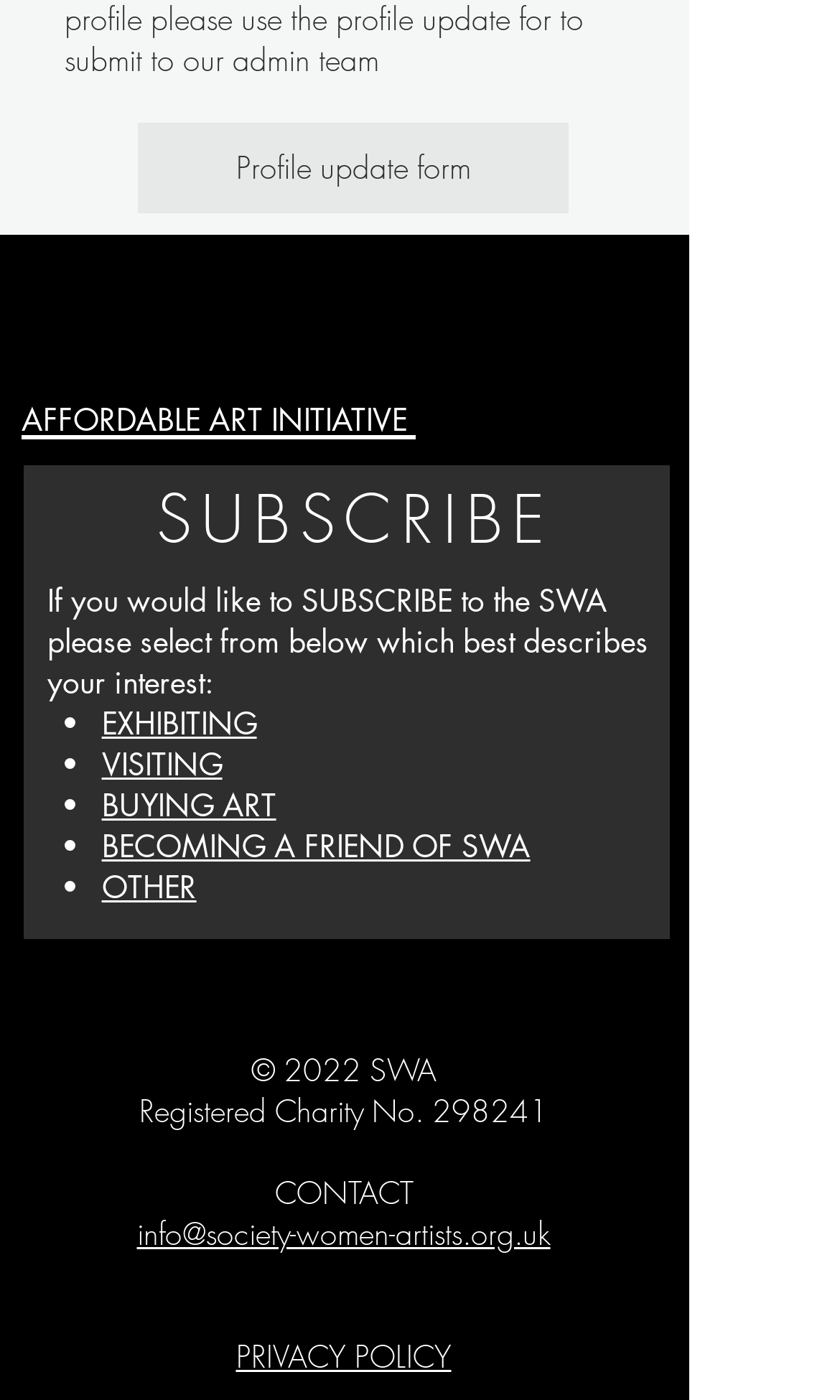Respond concisely with one word or phrase to the following query:
What are the options to subscribe to the SWA?

EXHIBITING, VISITING, BUYING ART, BECOMING A FRIEND OF SWA, OTHER